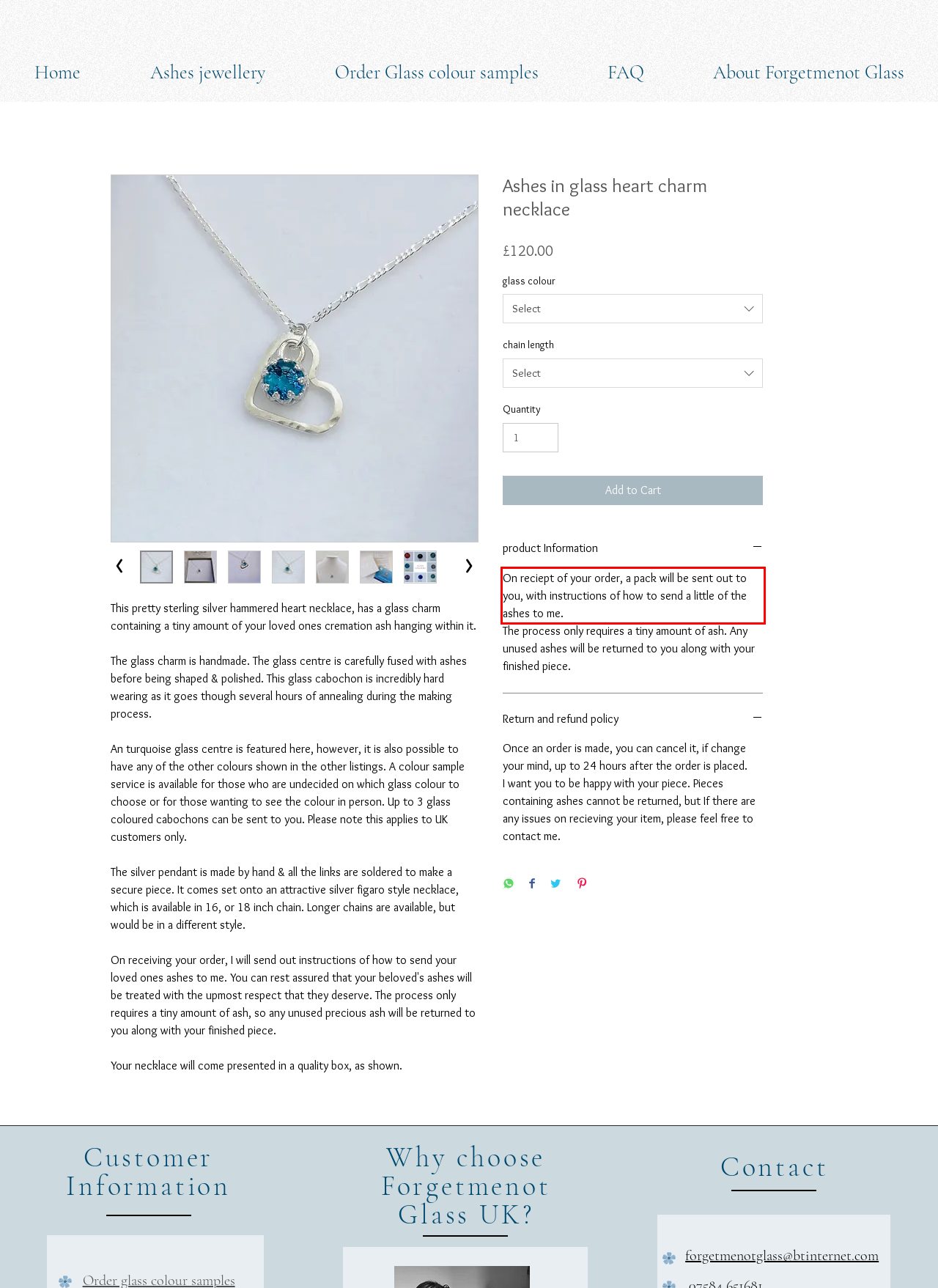With the provided screenshot of a webpage, locate the red bounding box and perform OCR to extract the text content inside it.

On reciept of your order, a pack will be sent out to you, with instructions of how to send a little of the ashes to me.